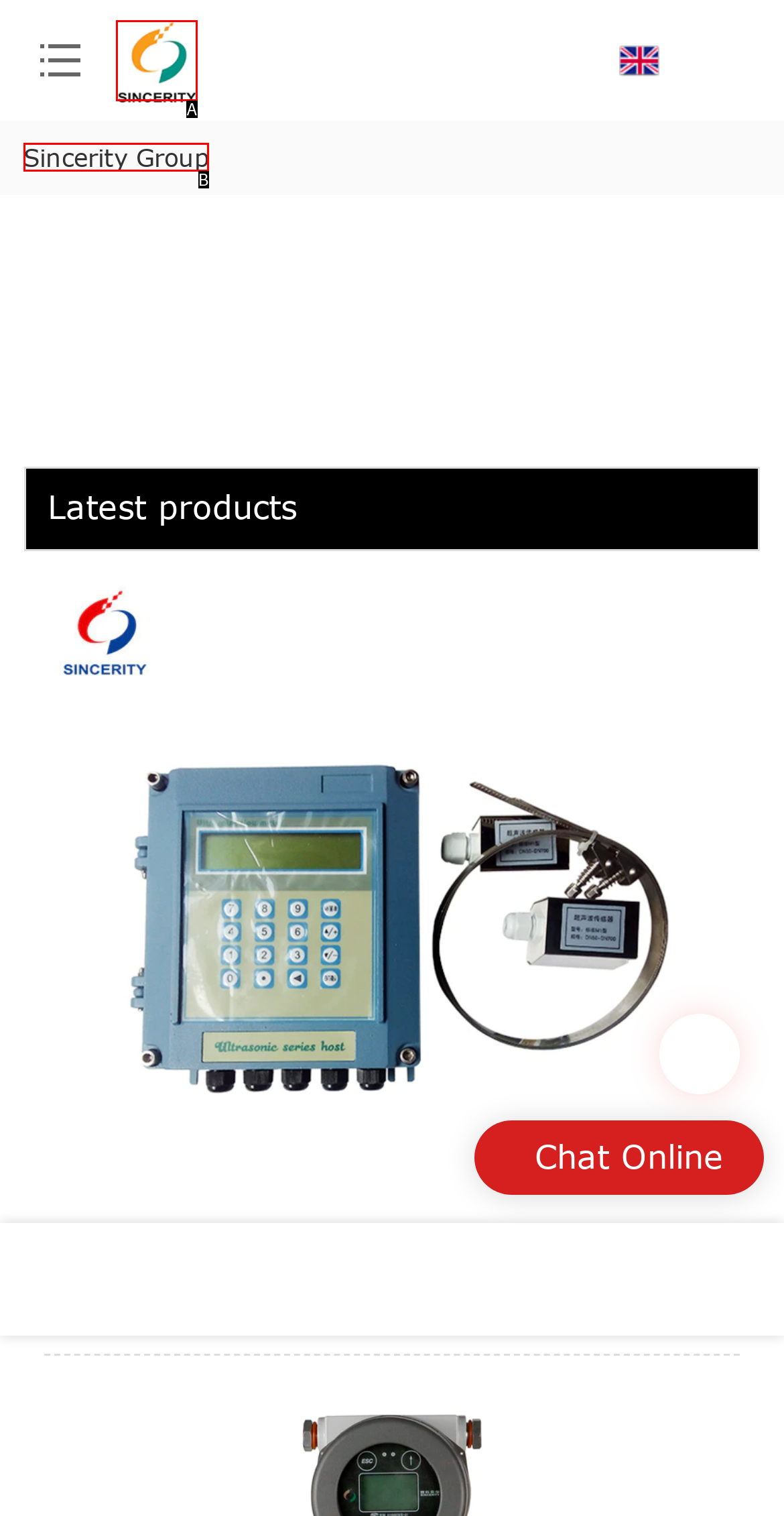Find the HTML element that corresponds to the description: Sincerity Group. Indicate your selection by the letter of the appropriate option.

B